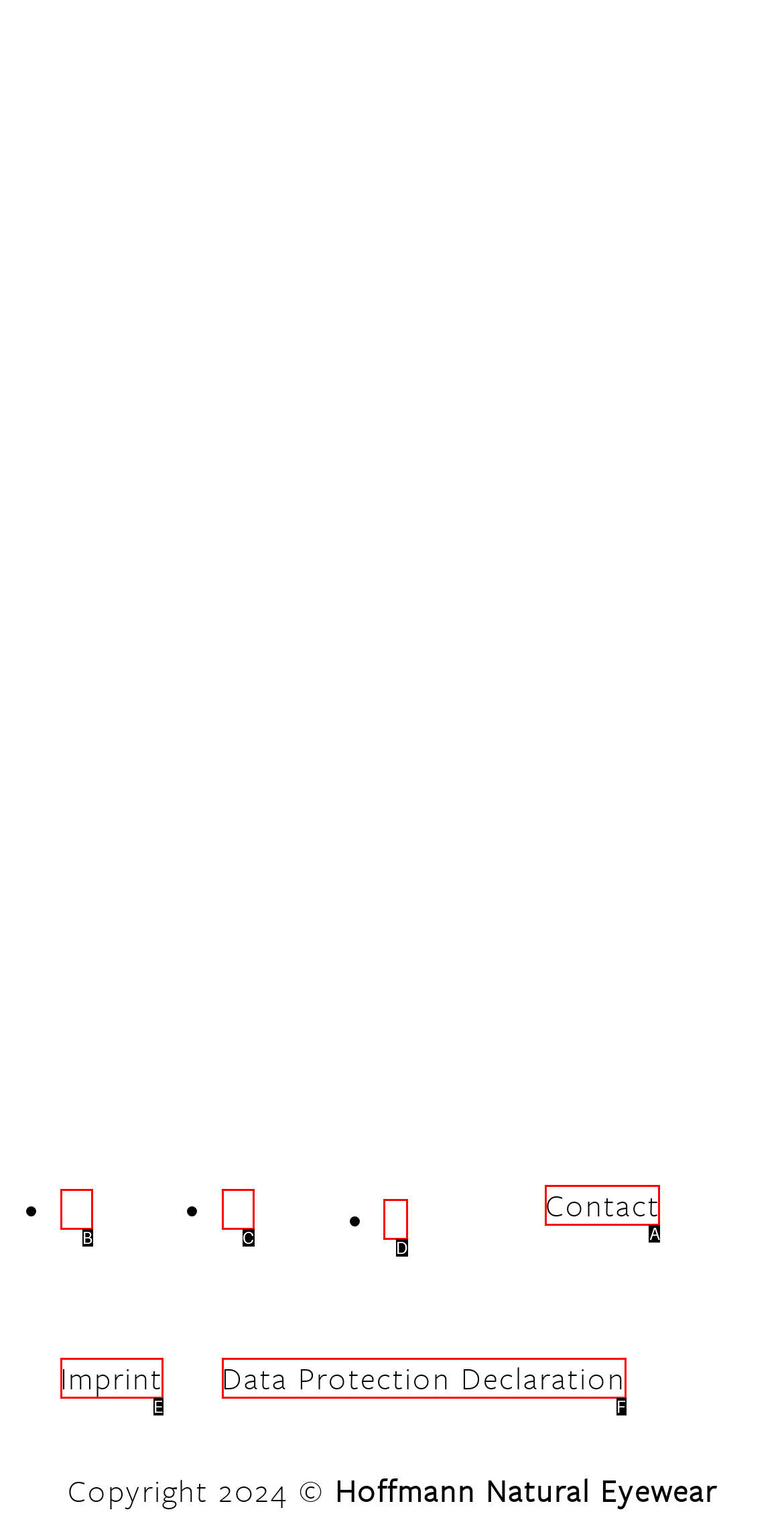Find the HTML element that matches the description: spotify
Respond with the corresponding letter from the choices provided.

D